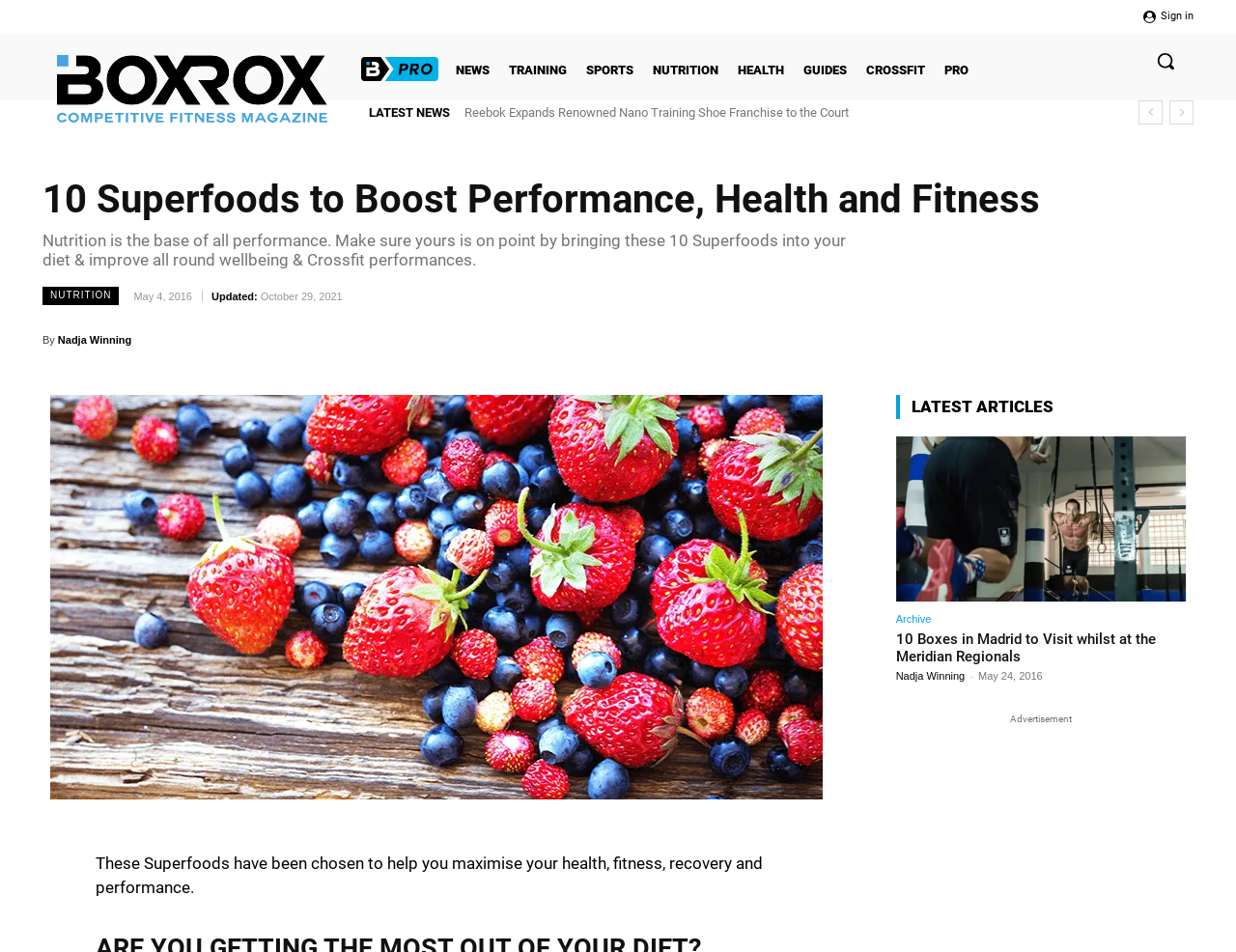Describe every aspect of the webpage in a detailed manner.

This webpage is about fitness and nutrition, specifically highlighting the importance of nutrition for performance. At the top right corner, there is a sign-in link and a search button. The website's logo, BOXROX, is located at the top left corner, accompanied by a navigation menu with links to various sections such as NEWS, TRAINING, SPORTS, NUTRITION, HEALTH, GUIDES, and CROSSFIT.

Below the navigation menu, there is a section featuring the latest news articles, with headings and links to read more. The articles are arranged horizontally, with the most recent ones on the left and the older ones on the right.

The main content of the webpage is an article titled "10 Superfoods to Boost Performance, Health and Fitness." The article's introduction explains the importance of nutrition for overall wellbeing and CrossFit performances. Below the introduction, there is a large image of various superfoods, such as berries, on a wooden background.

The article continues with a section explaining the benefits of these superfoods, followed by a list of latest articles, including links to read more. The latest articles section is located at the bottom right corner of the webpage, with a heading and a list of article titles, authors, and dates.

Throughout the webpage, there are social media sharing links and a button to navigate to the next or previous page. There is also an advertisement section at the bottom of the webpage.